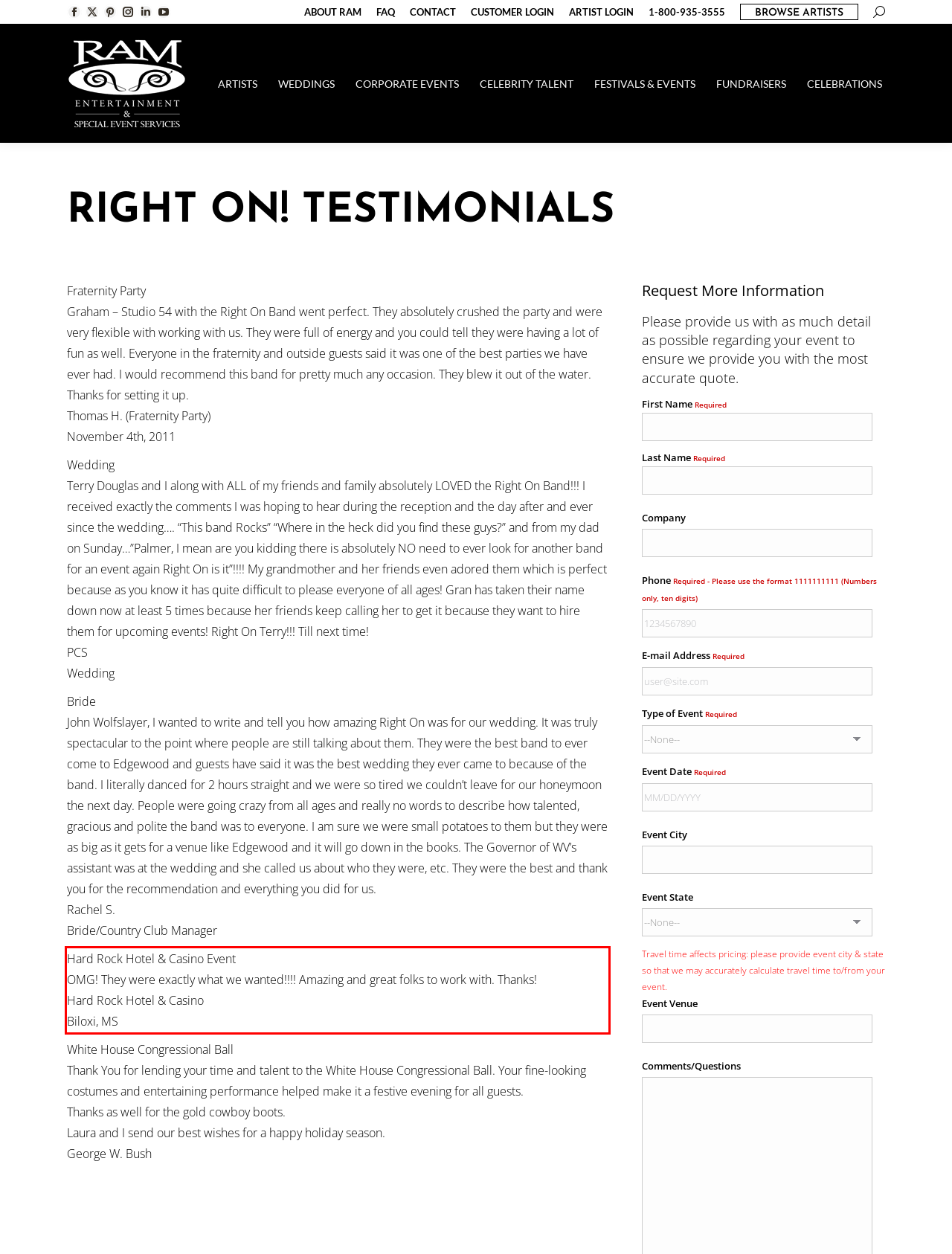Your task is to recognize and extract the text content from the UI element enclosed in the red bounding box on the webpage screenshot.

Hard Rock Hotel & Casino Event OMG! They were exactly what we wanted!!!! Amazing and great folks to work with. Thanks! Hard Rock Hotel & Casino Biloxi, MS